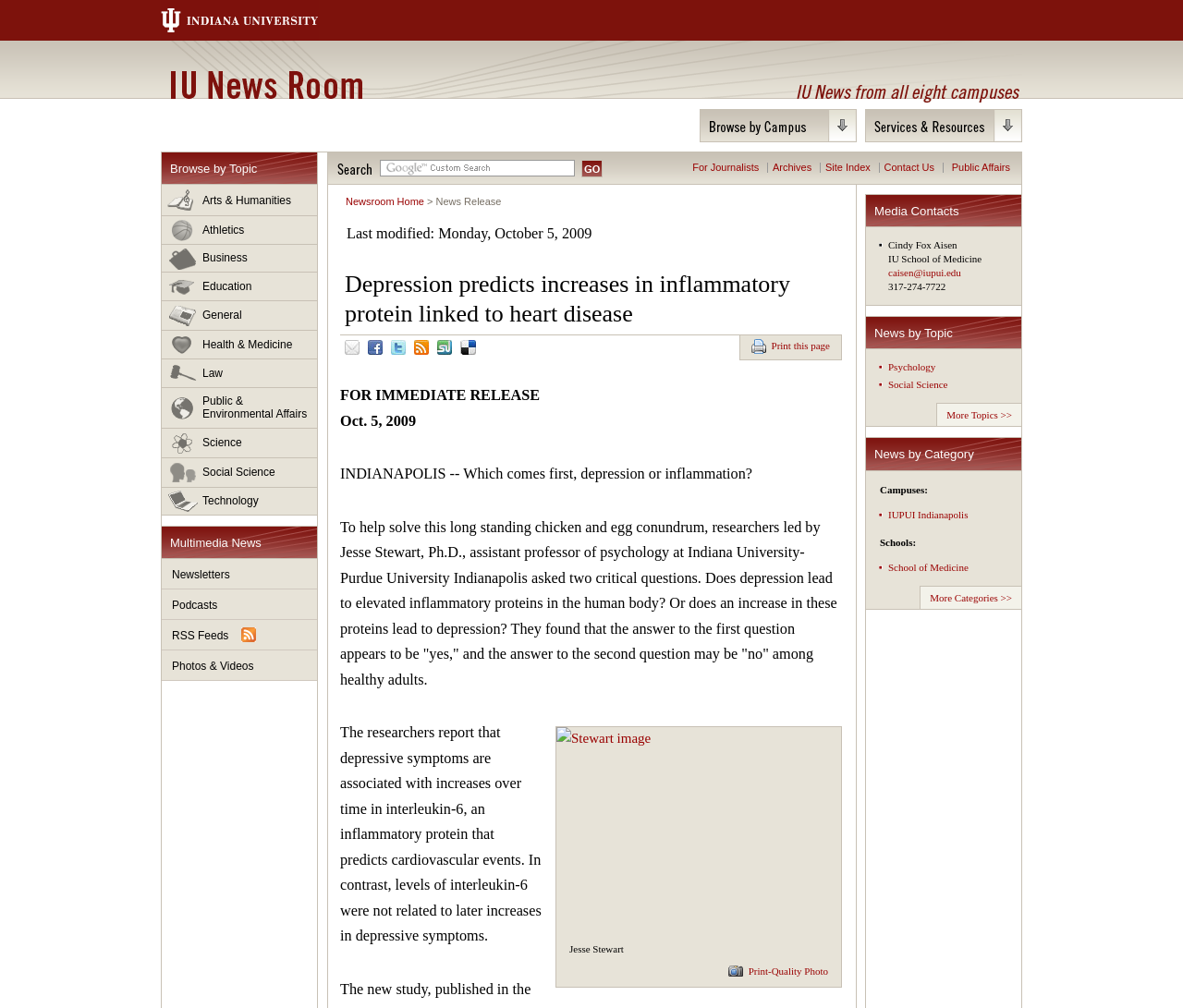Pinpoint the bounding box coordinates for the area that should be clicked to perform the following instruction: "Print this page".

[0.635, 0.337, 0.702, 0.353]